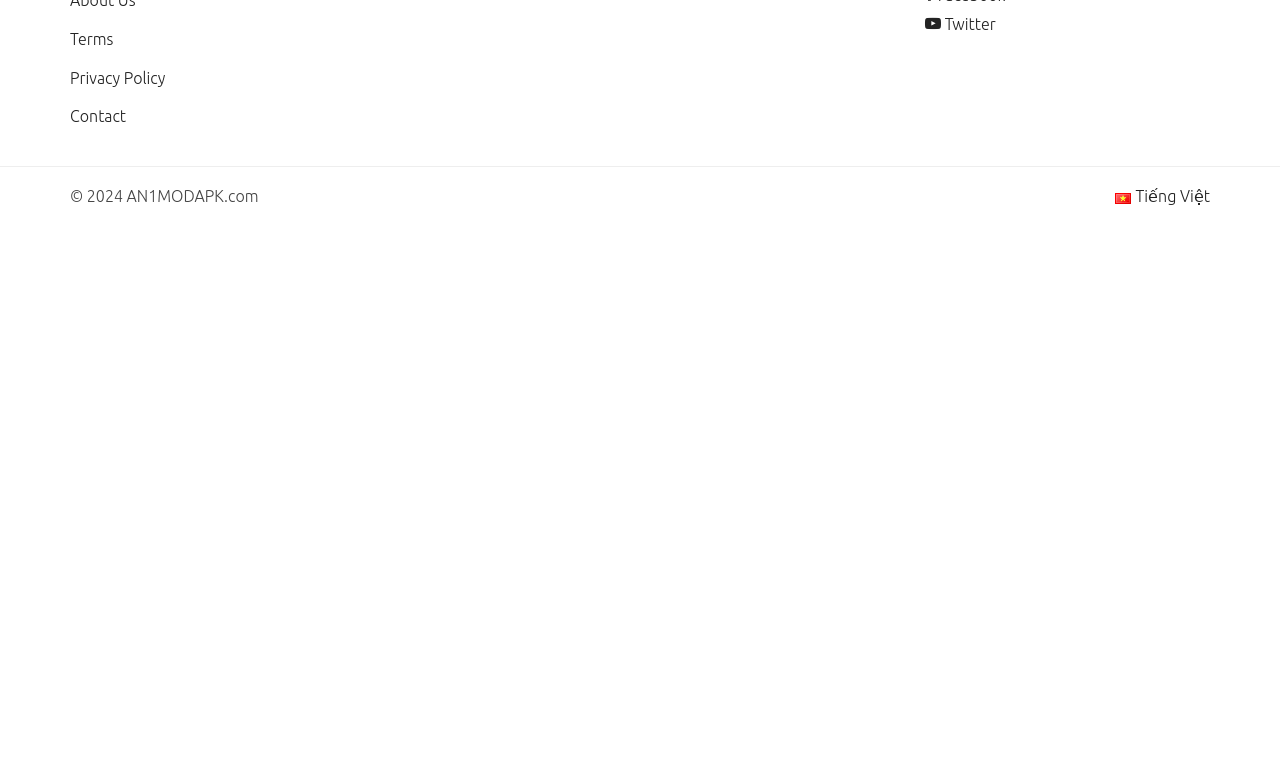Extract the bounding box coordinates of the UI element described: "Privacy Policy". Provide the coordinates in the format [left, top, right, bottom] with values ranging from 0 to 1.

[0.055, 0.091, 0.129, 0.114]